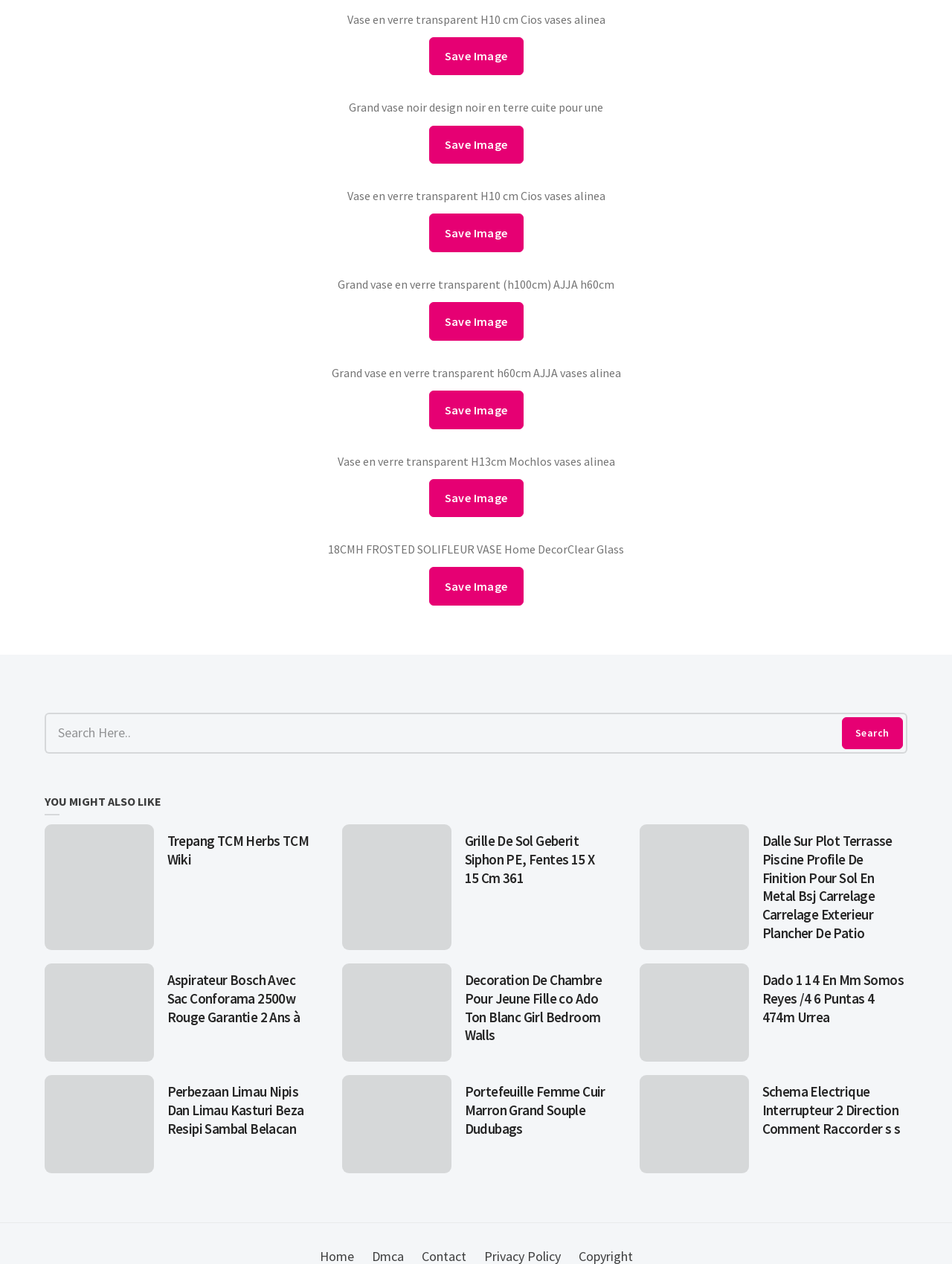Please locate the clickable area by providing the bounding box coordinates to follow this instruction: "Search for something".

[0.052, 0.567, 0.884, 0.592]